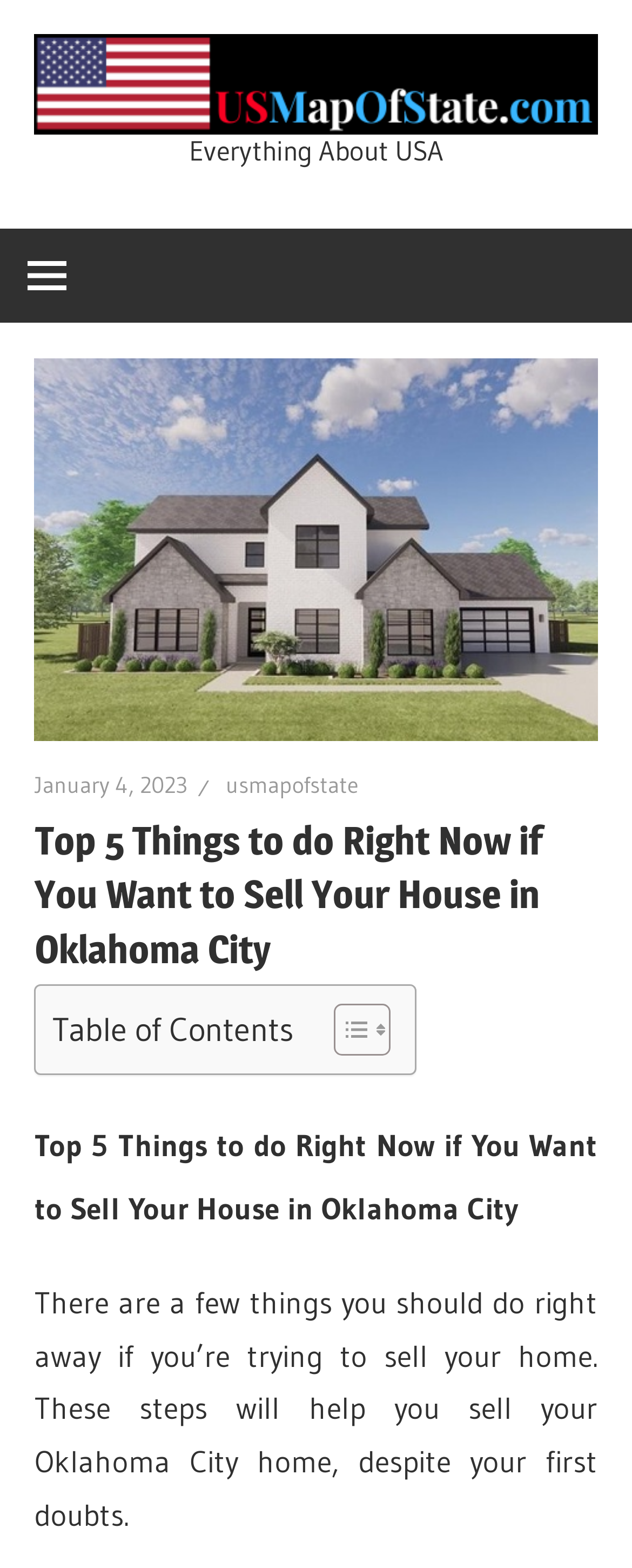What is the logo on the top left corner?
Examine the image and provide an in-depth answer to the question.

The logo on the top left corner is a US map of state logo, which can be inferred from the image description and the link text 'US Map Of State'.